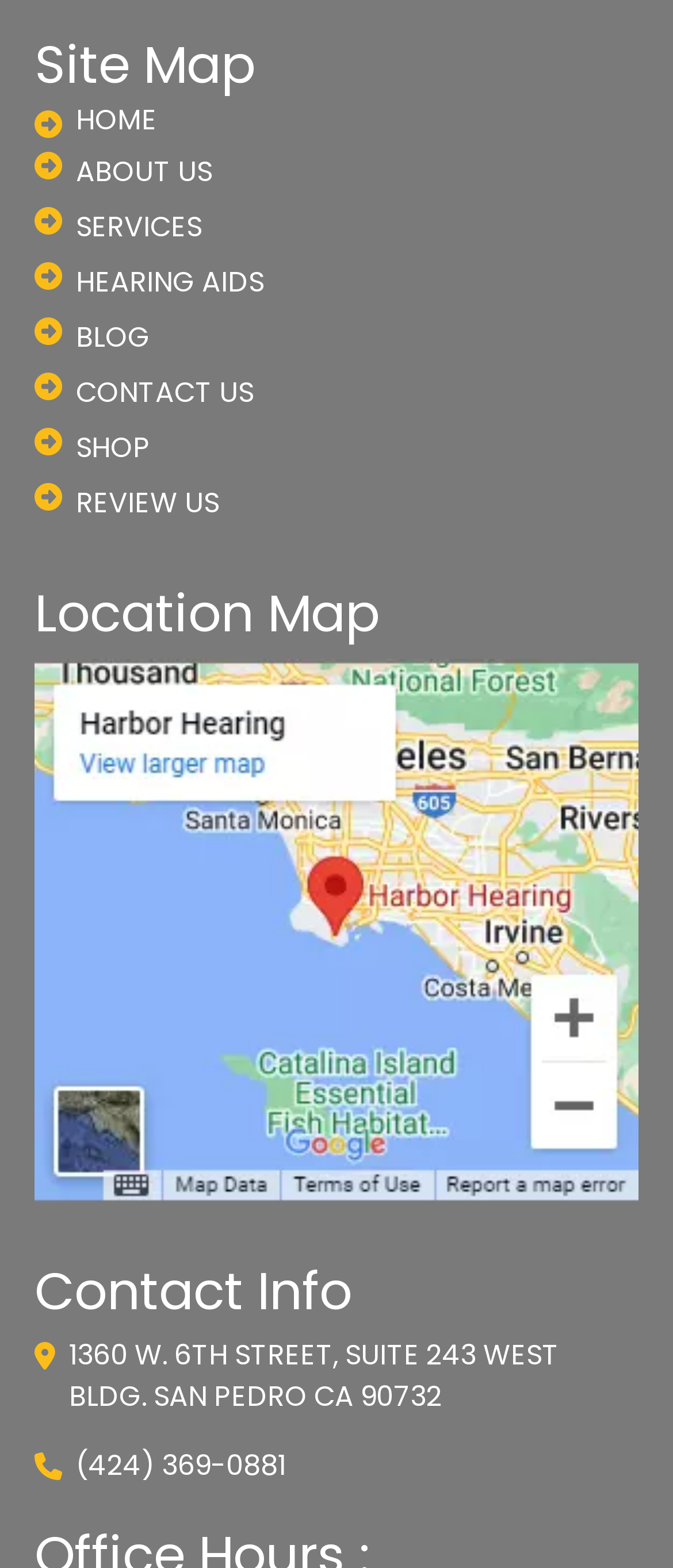Determine the bounding box coordinates for the element that should be clicked to follow this instruction: "contact us". The coordinates should be given as four float numbers between 0 and 1, in the format [left, top, right, bottom].

[0.051, 0.238, 0.949, 0.264]